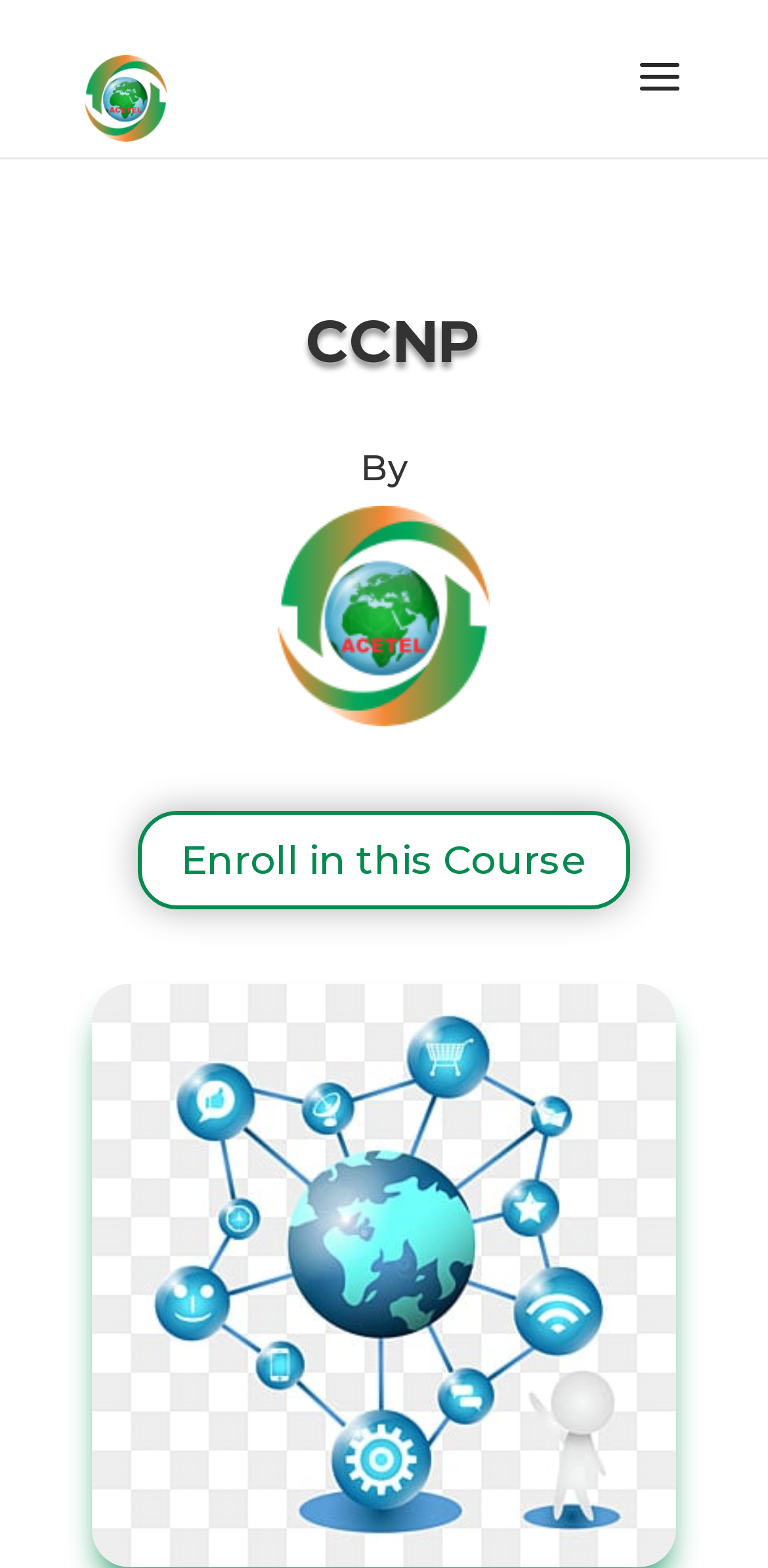Using the webpage screenshot, find the UI element described by alt="NOUN ACETEL". Provide the bounding box coordinates in the format (top-left x, top-left y, bottom-right x, bottom-right y), ensuring all values are floating point numbers between 0 and 1.

[0.11, 0.037, 0.217, 0.06]